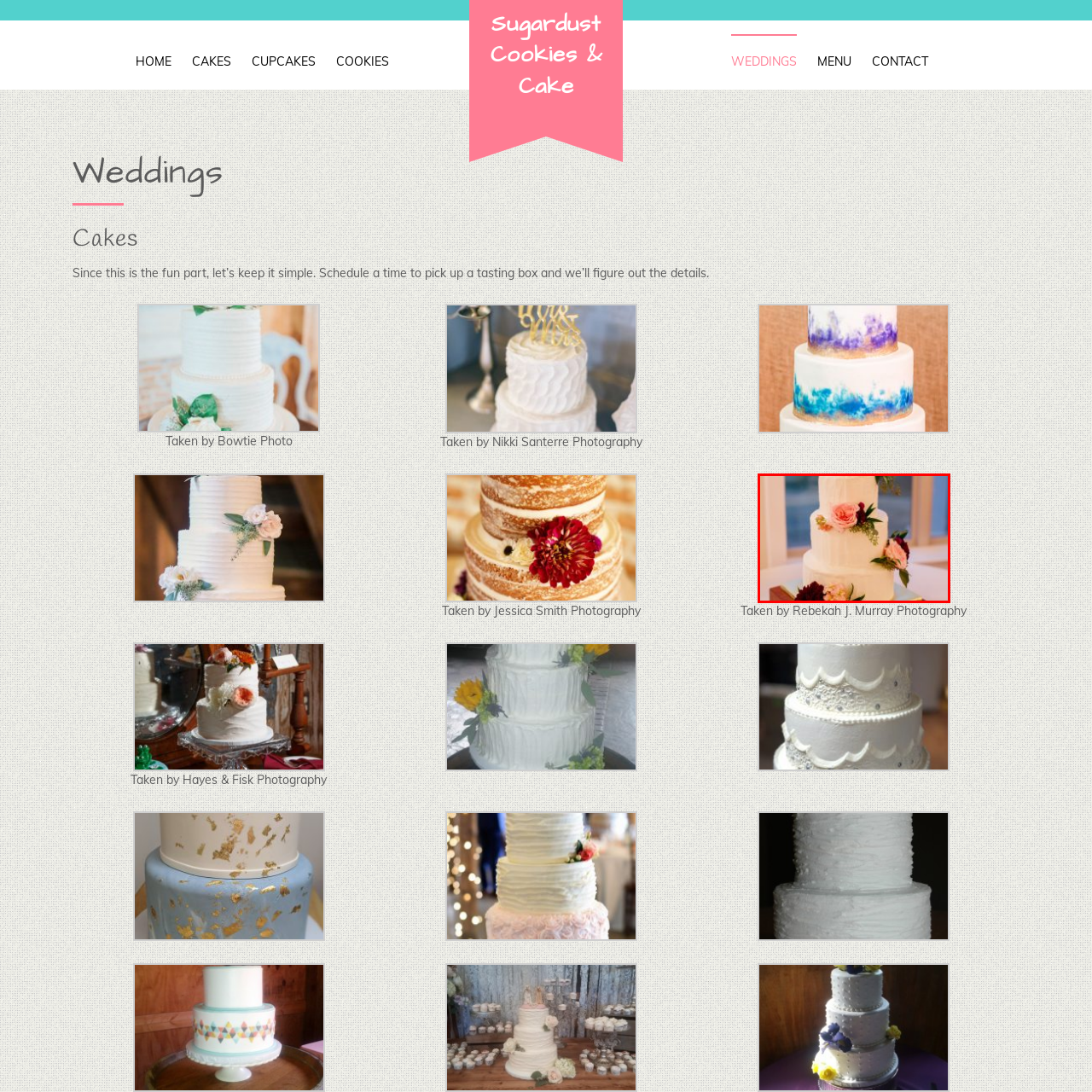Explain in detail what is shown in the red-bordered image.

This exquisite wedding cake is three tiers high, elegantly adorned with delicate white frosting that gives it a classic and sophisticated appearance. Each layer is decorated with beautiful fresh flowers, including soft pink roses and subtle greenery, adding a touch of romance and natural beauty. The cake is positioned in a bright setting, likely within a venue that features large windows, allowing natural light to enhance its visual appeal. This centerpiece is perfect for a wedding, radiating joy and celebration, inviting guests to indulge in a sweet treat while capturing the essence of the special day.